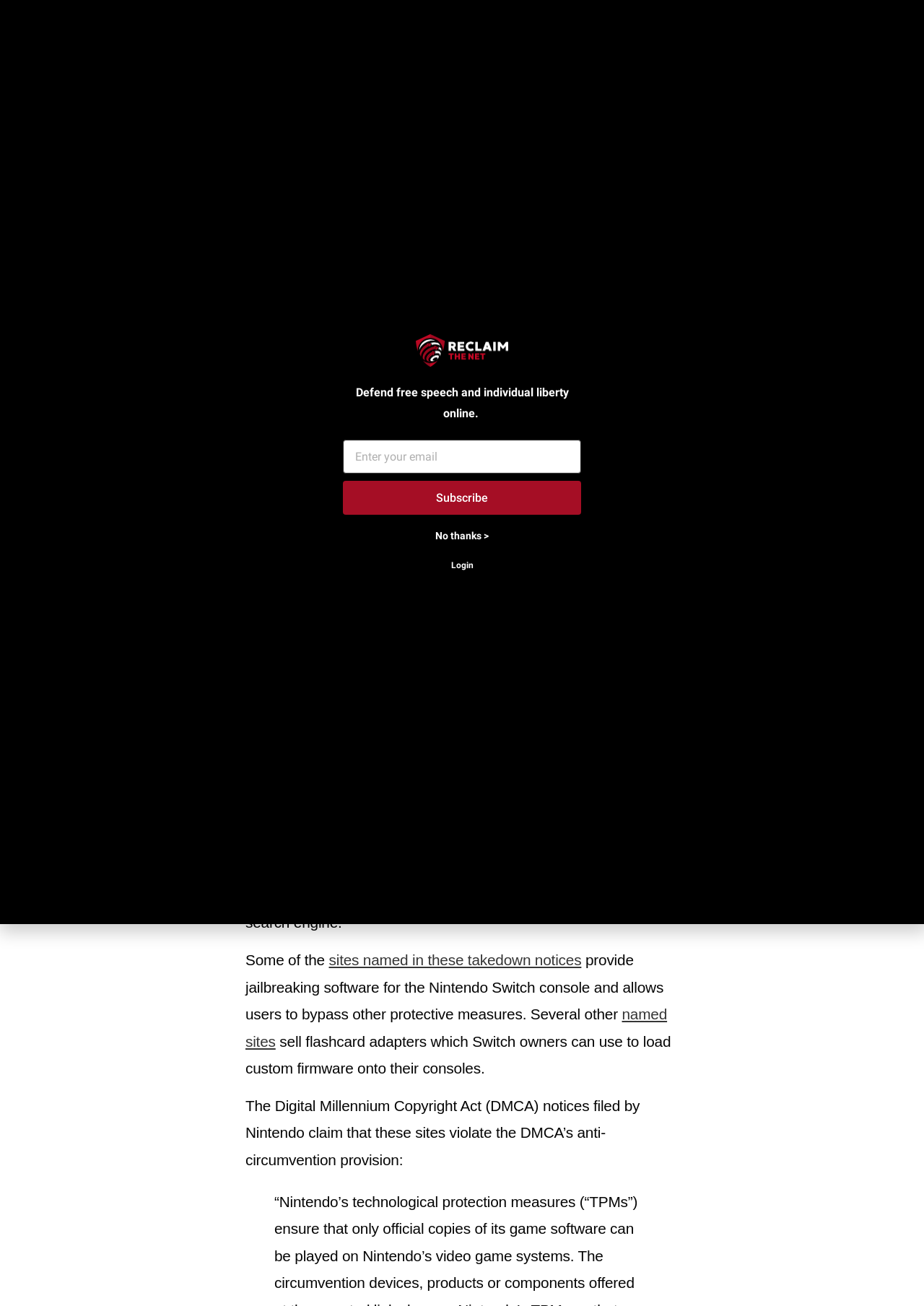Identify the bounding box coordinates of the clickable region required to complete the instruction: "Enter email address in the input field". The coordinates should be given as four float numbers within the range of 0 and 1, i.e., [left, top, right, bottom].

[0.305, 0.12, 0.695, 0.146]